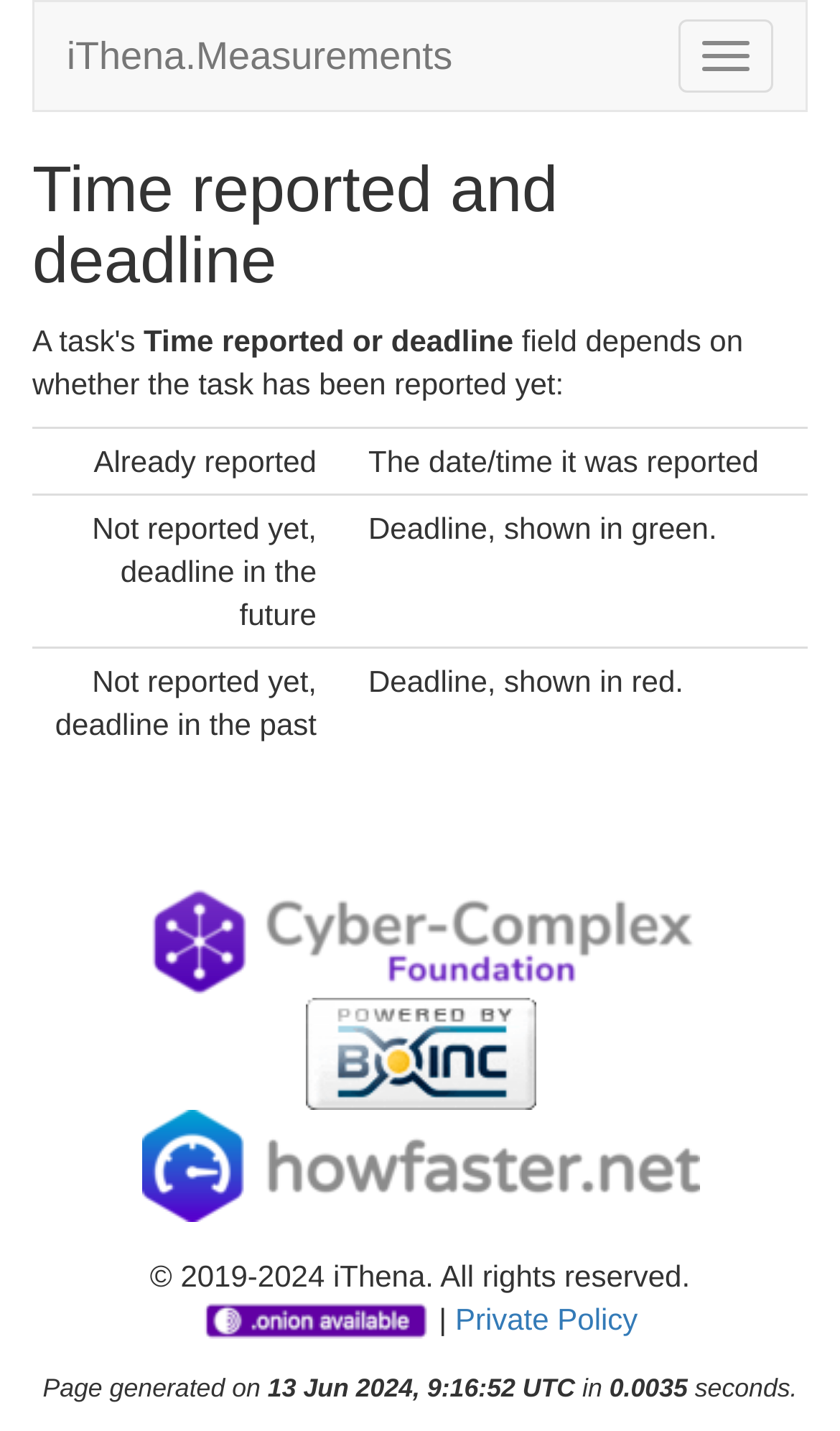What is the generation time of the webpage?
Please provide a full and detailed response to the question.

The webpage displays the generation time at the bottom, which is '13 Jun 2024, 9:16:52 UTC', indicating when the webpage was generated.